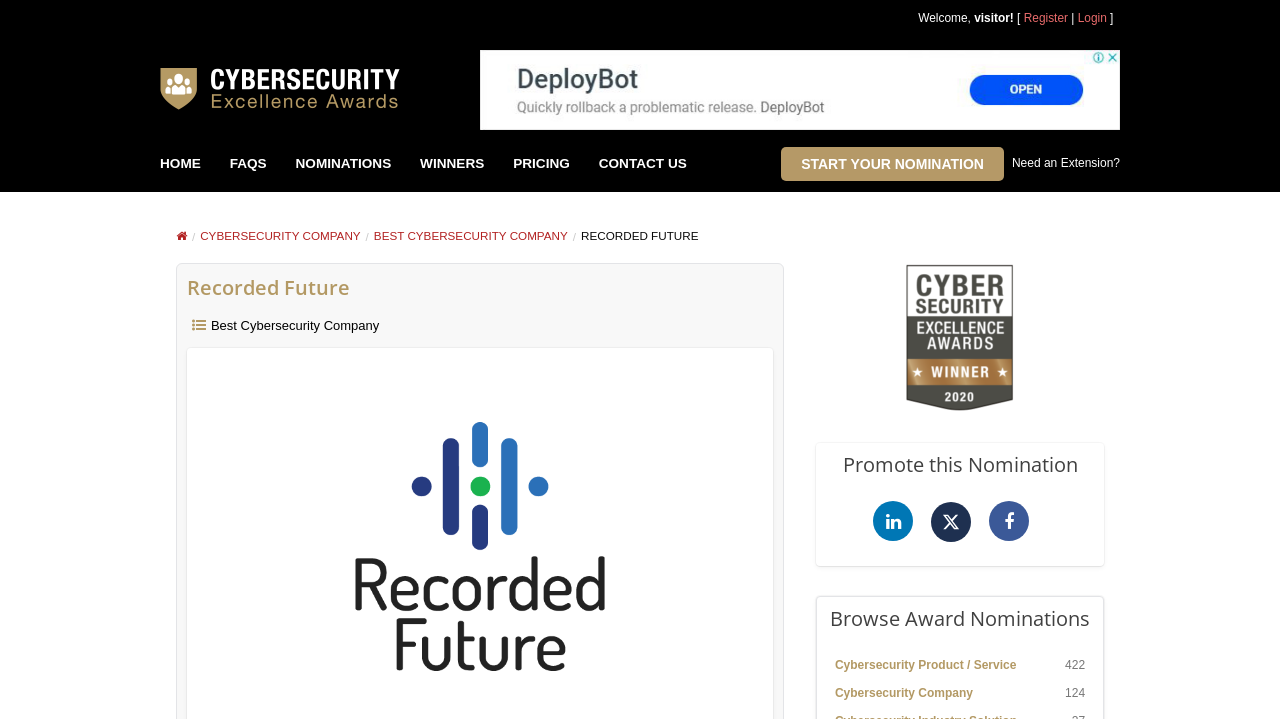Provide a single word or phrase to answer the given question: 
How many award nomination links are there at the bottom of the page?

2